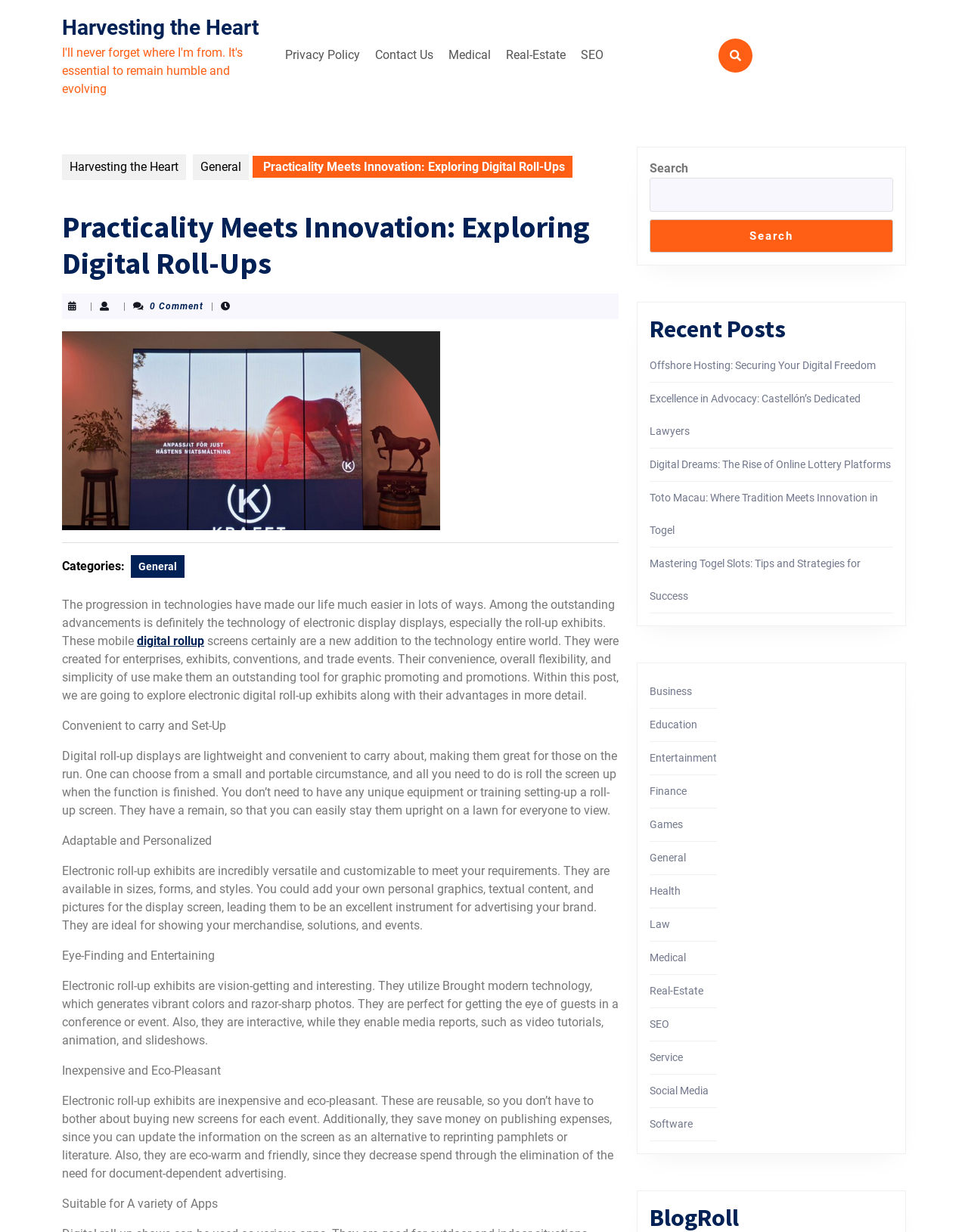Find the primary header on the webpage and provide its text.

Practicality Meets Innovation: Exploring Digital Roll-Ups